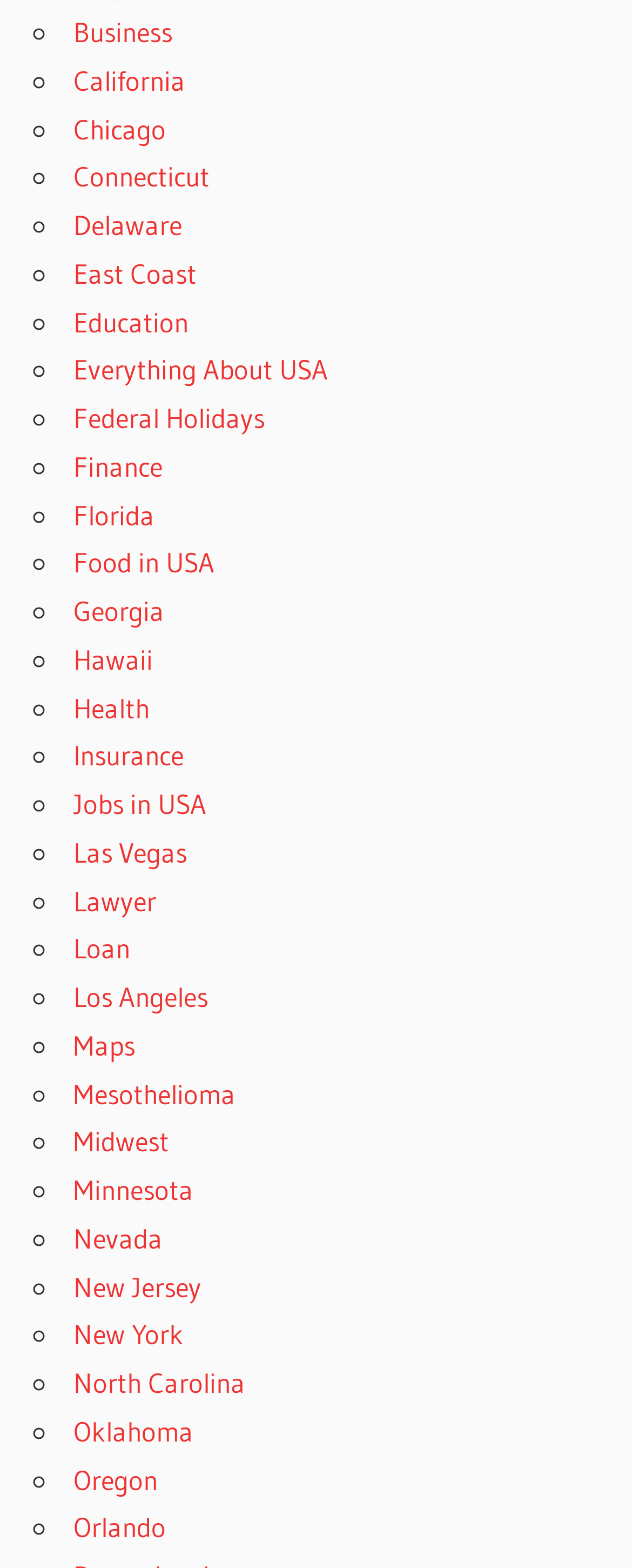What is the last link on the webpage?
Using the image, respond with a single word or phrase.

Orlando